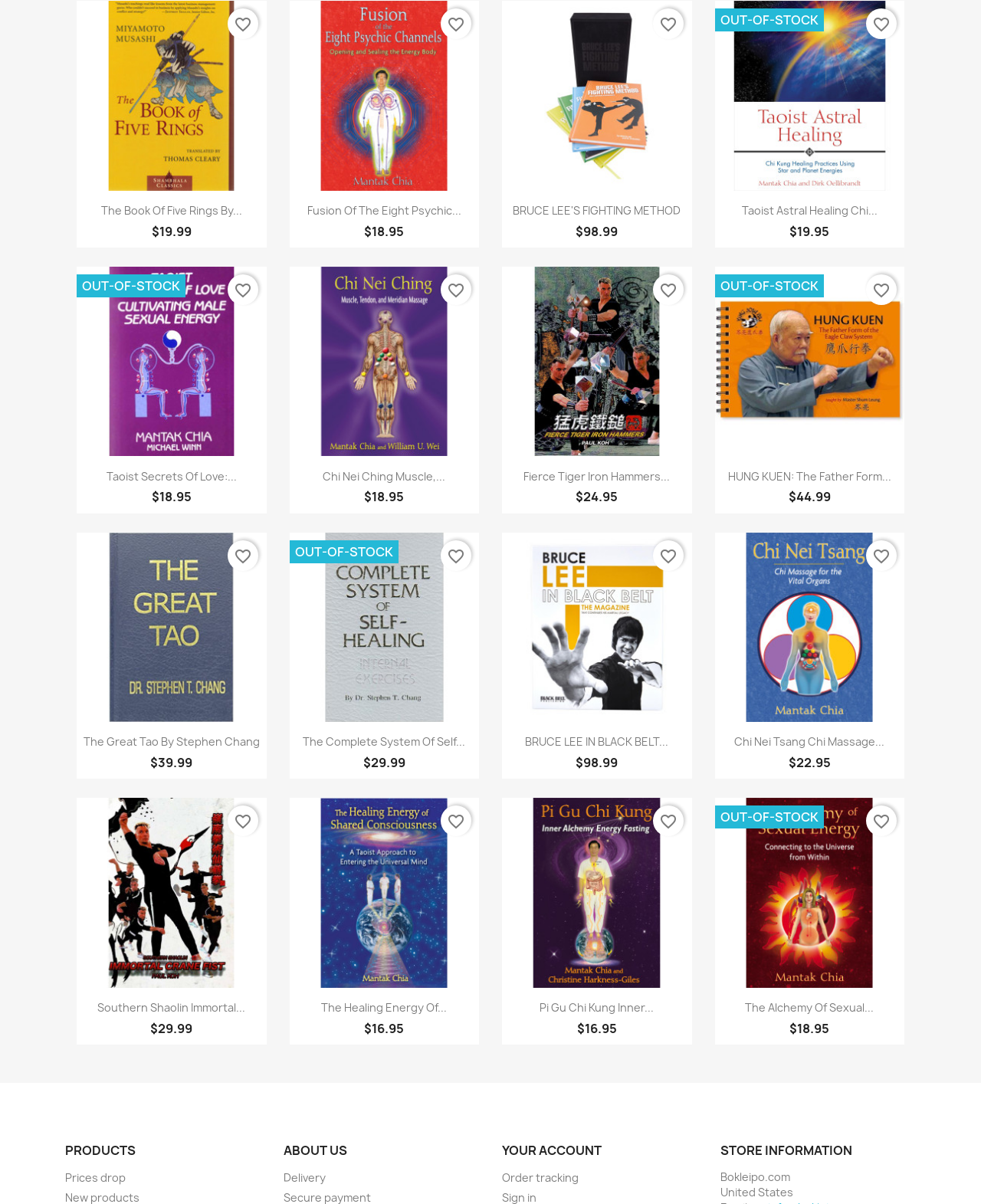What is the highest price of a product?
Provide a detailed and well-explained answer to the question.

I compared the prices of all products and found that the highest price is '$98.99', which is associated with the product 'BRUCE LEE'S FIGHTING METHOD'.